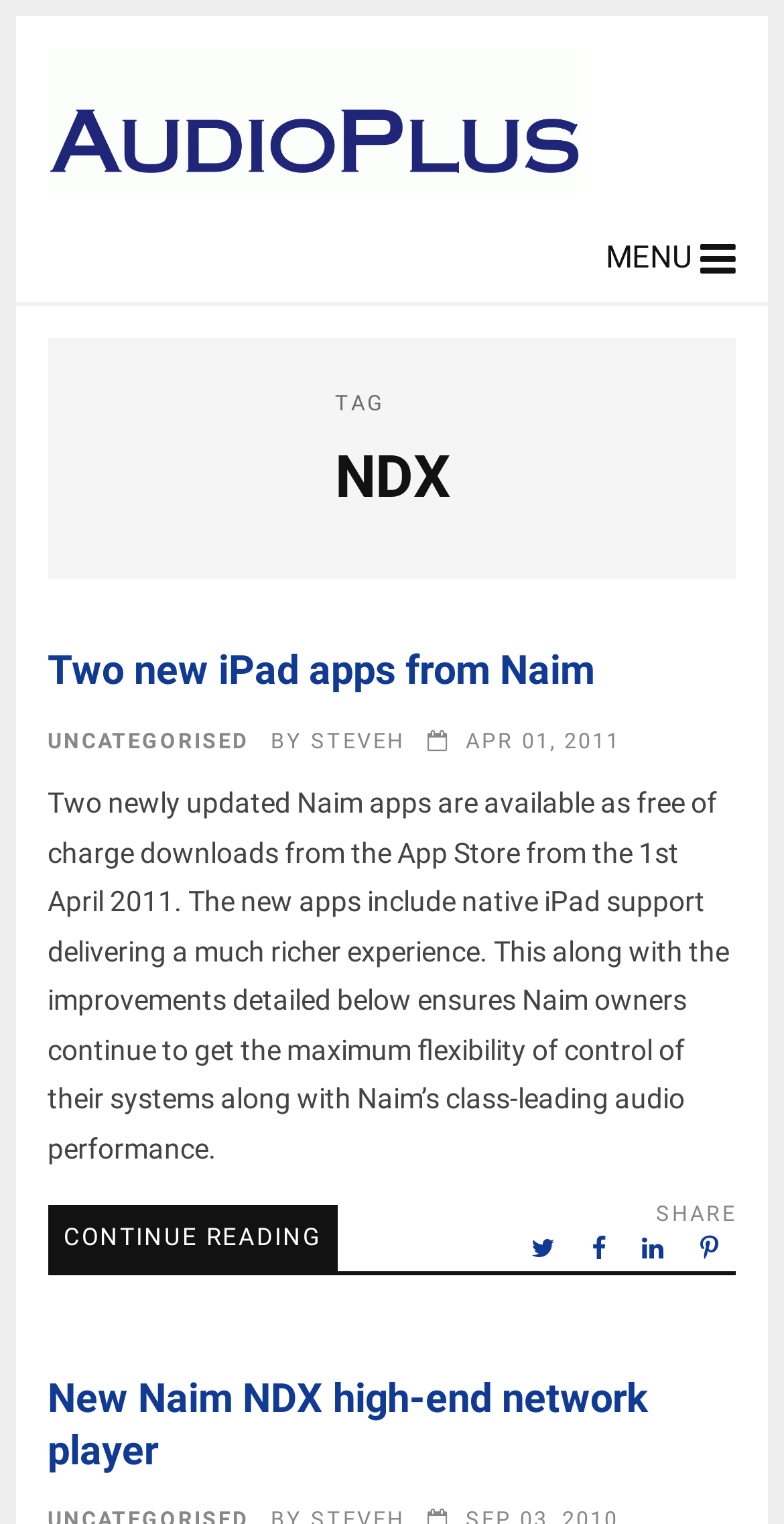Describe all significant elements and features of the webpage.

The webpage is about NDX – AudioPlus News and Views. At the top left, there is a link and an image with the same text "AudioPlus News and Views". To the right of this, there is a "MENU" static text. Below the image, there is a heading "NDX" and a "TAG" static text to its right. 

The main content of the webpage is an article with a heading "Two new iPad apps from Naim" at the top. Below this heading, there is a link with the same text. The article also includes some metadata, such as the category "UNCATEGORISED", the author "STEVEH", and the date "APR 01, 2011". The main text of the article describes the update of two Naim apps, which are available for free download from the App Store, and their new features. 

At the bottom of the article, there is a "CONTINUE READING" link. To the right of this link, there is a "SHARE" static text, followed by four social media sharing links: "Tweet This!", "Share on Facebook", "Share on LinkedIn", and "Pin this!". 

Below the first article, there is another heading "New Naim NDX high-end network player" with a link to the same text.